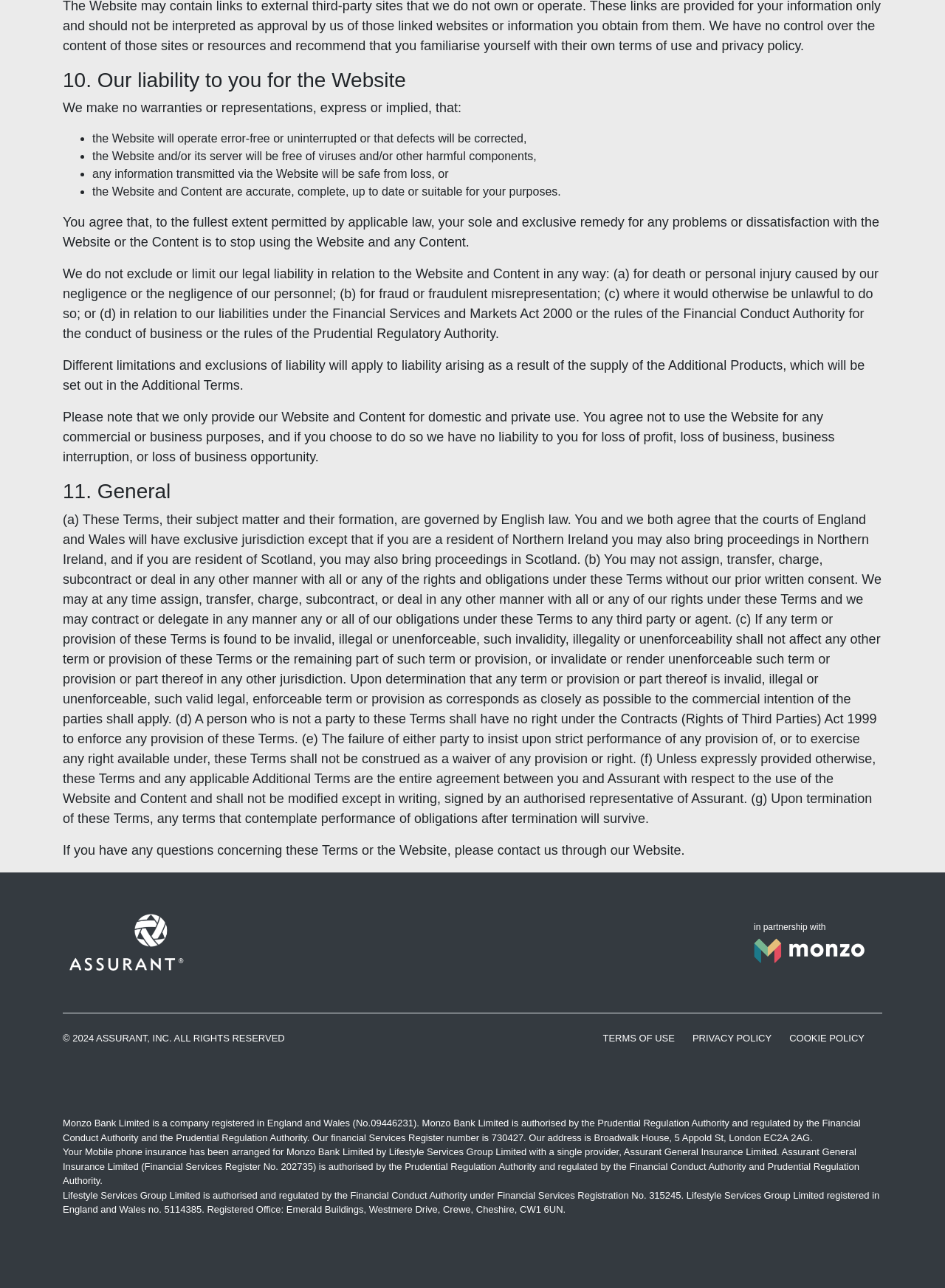Who is the provider of the Mobile phone insurance?
From the details in the image, answer the question comprehensively.

According to the webpage, the Mobile phone insurance has been arranged for Monzo Bank Limited by Lifestyle Services Group Limited with a single provider, Assurant General Insurance Limited.